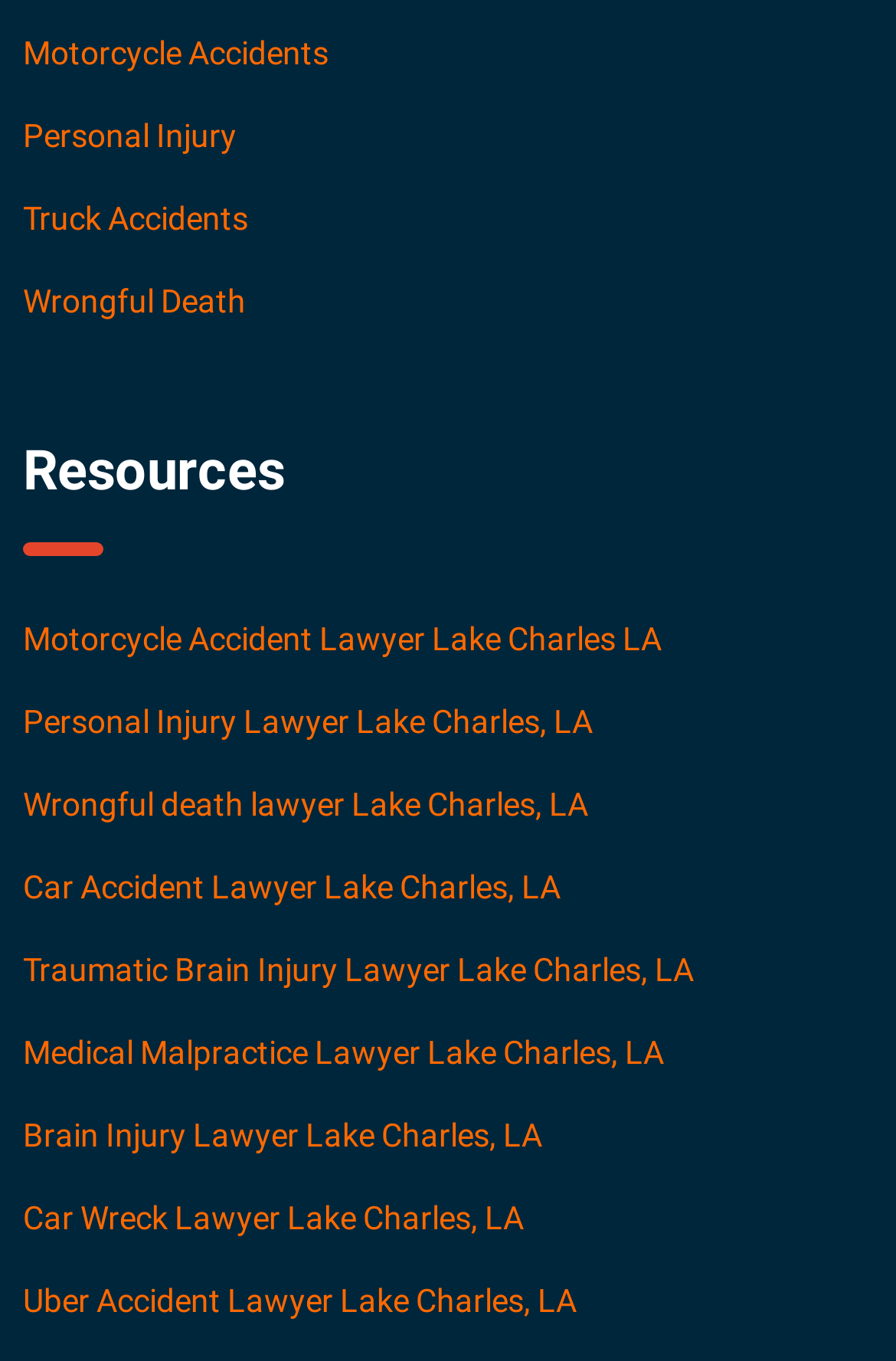Mark the bounding box of the element that matches the following description: "Motorcycle Accidents".

[0.026, 0.025, 0.367, 0.052]